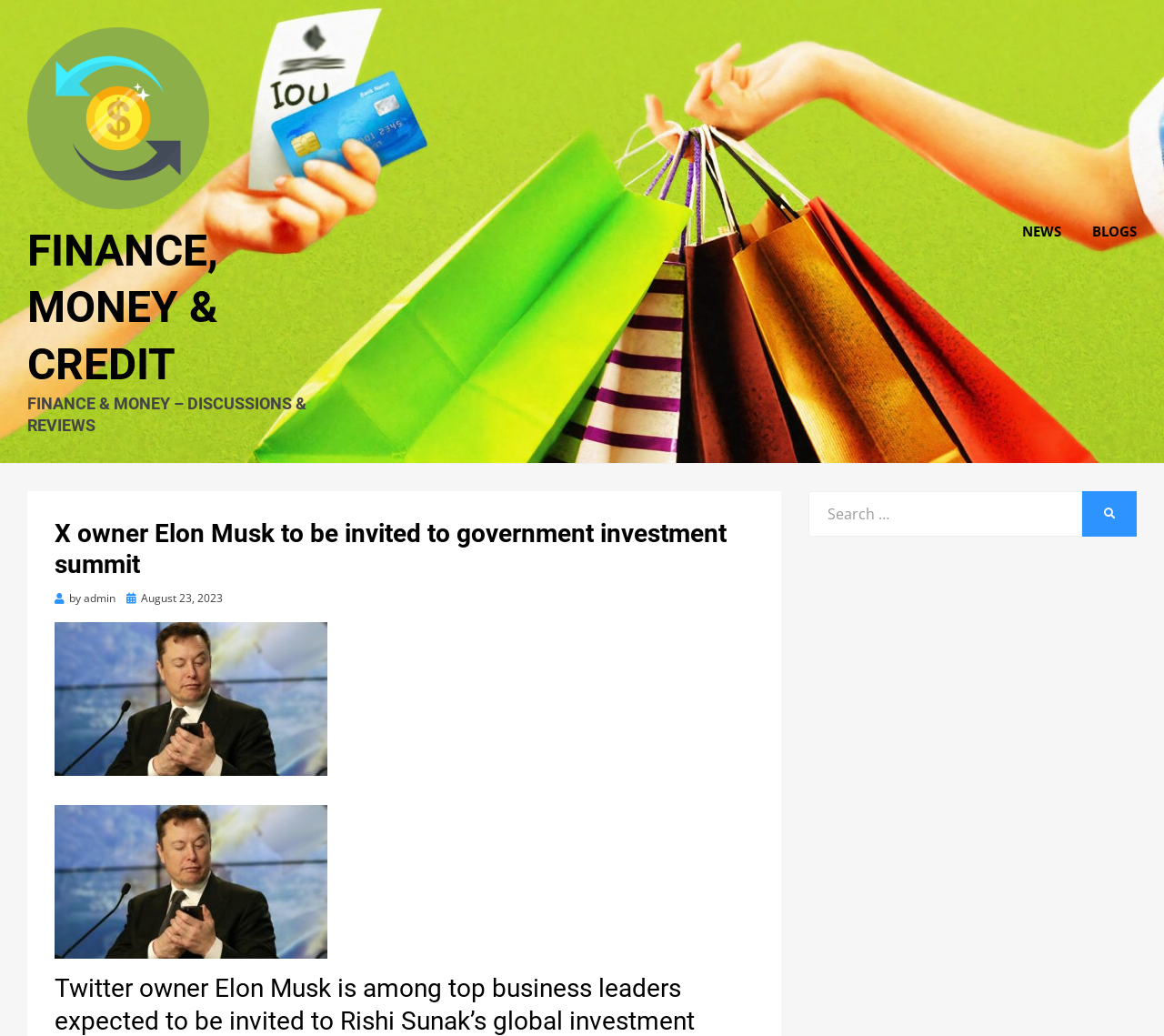Who is the author of the news article?
Please provide a comprehensive answer based on the information in the image.

I found the author's name by looking at the article's metadata, where I saw the text 'by' followed by a link 'admin', which indicates that 'admin' is the author of the article.